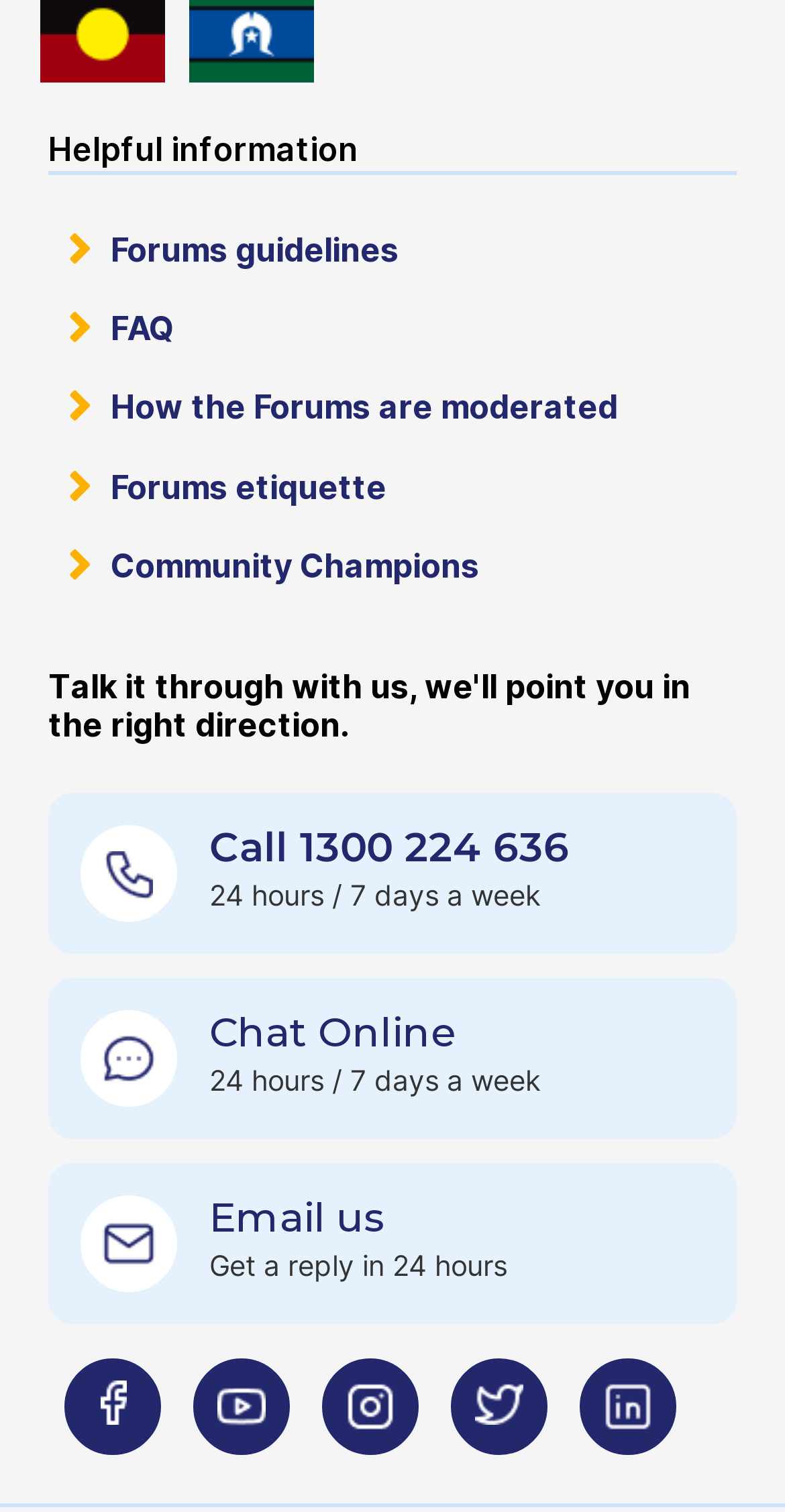Can you give a detailed response to the following question using the information from the image? What is the response time for emails?

The webpage states that emails will be replied to within 24 hours, as indicated by the text 'Get a reply in 24 hours' next to the 'Email us' link.